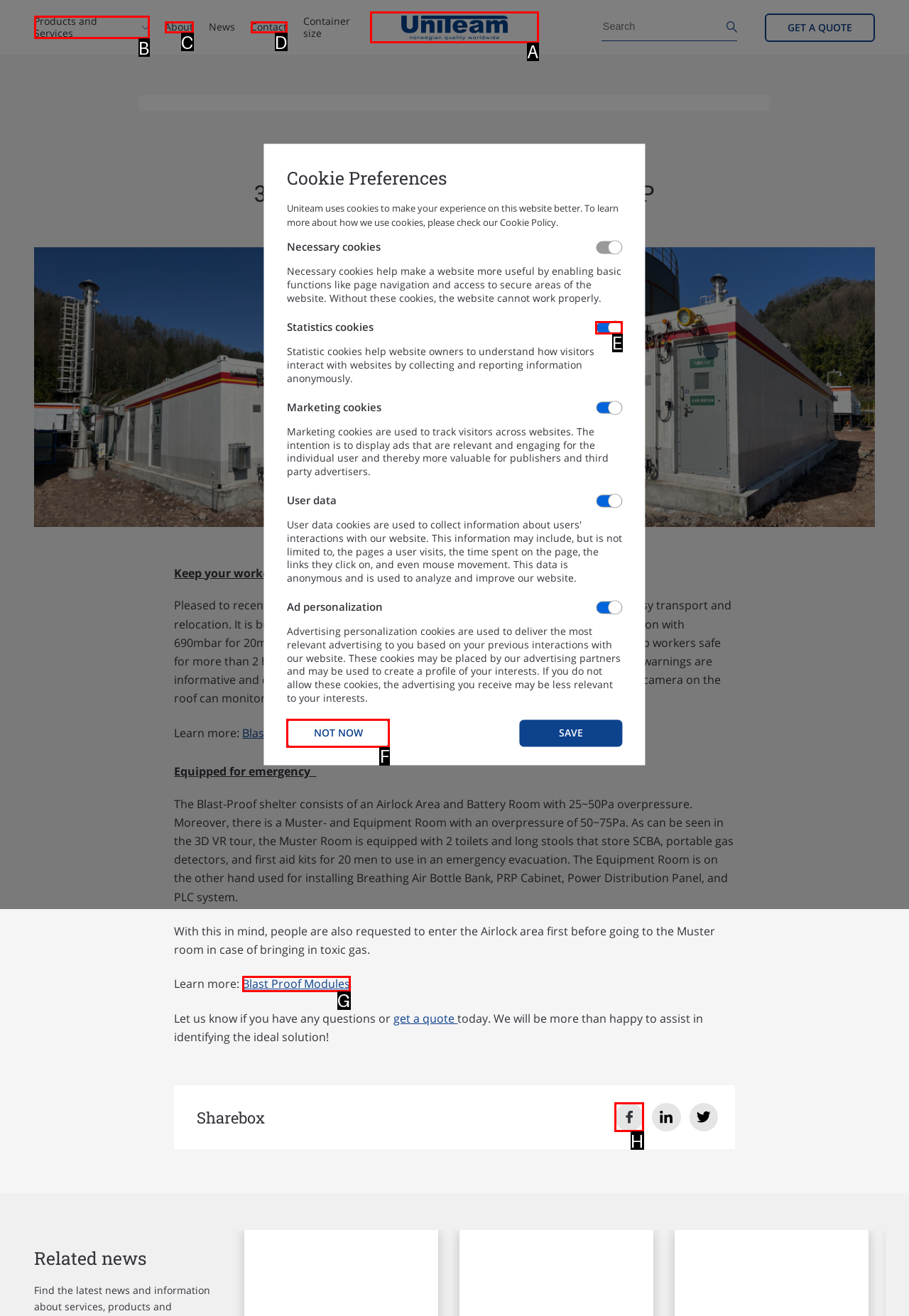Indicate the UI element to click to perform the task: Share on Facebook. Reply with the letter corresponding to the chosen element.

H